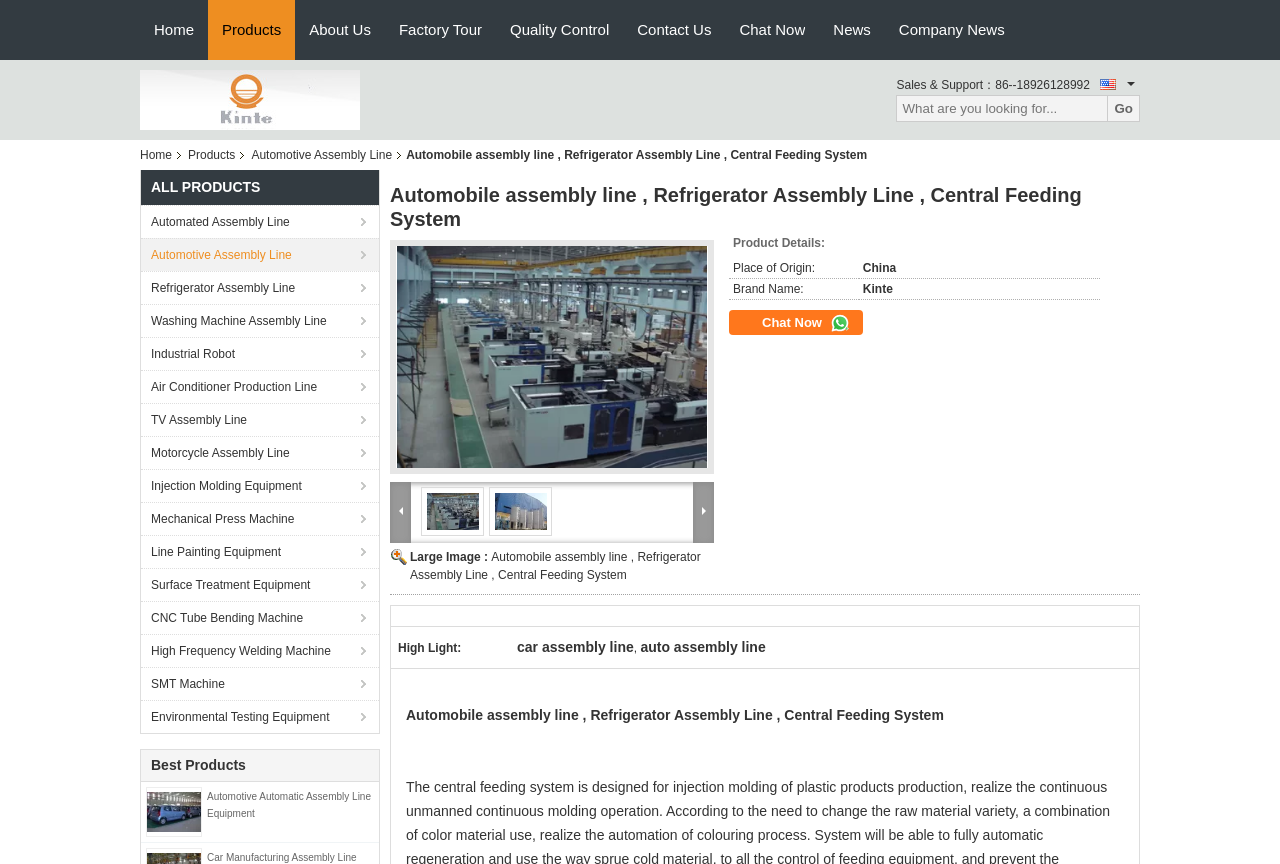Specify the bounding box coordinates of the area to click in order to follow the given instruction: "View company news."

[0.691, 0.0, 0.796, 0.068]